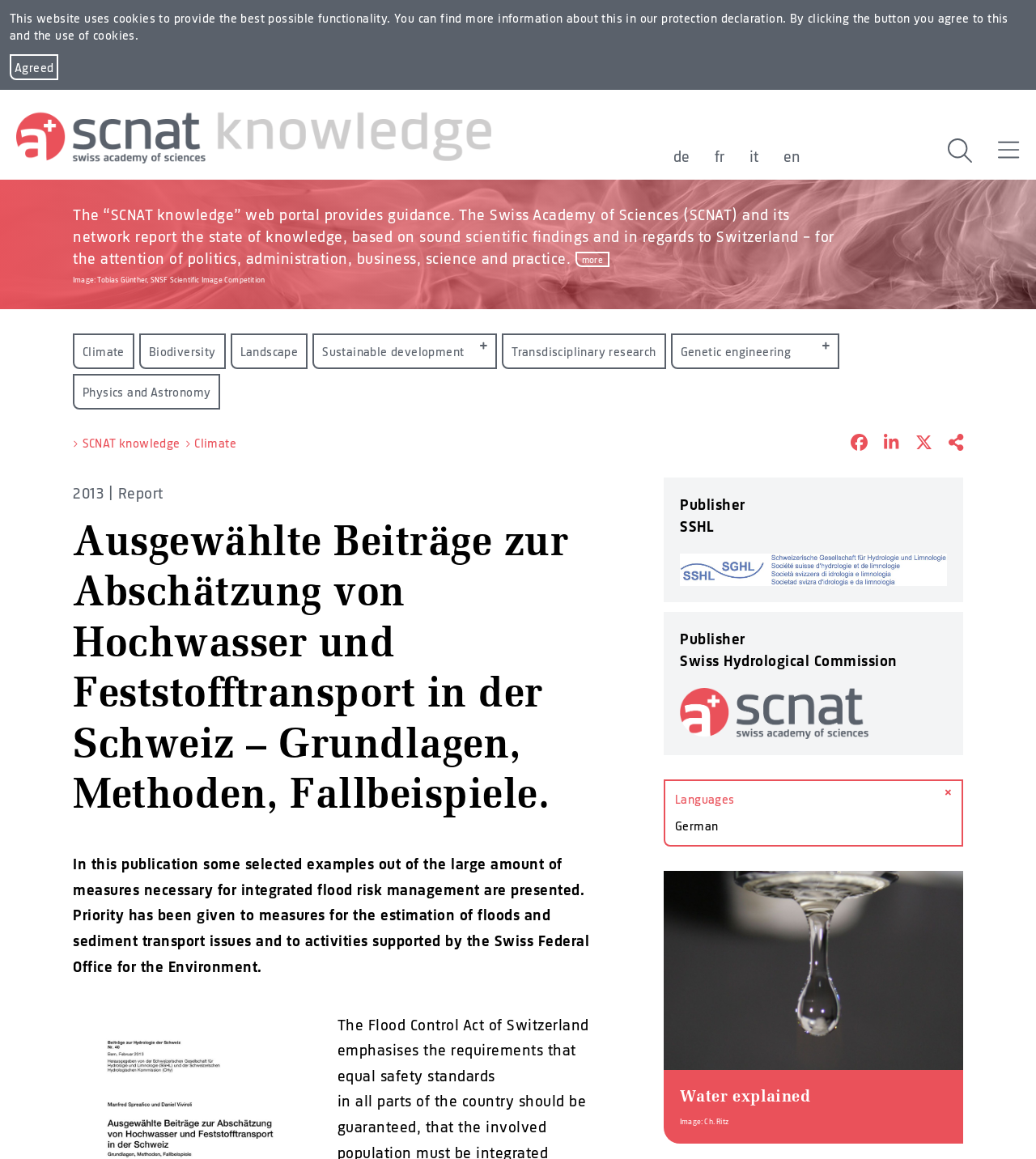What is the image on the webpage about?
Carefully analyze the image and provide a detailed answer to the question.

The image on the webpage is related to water, as it is described as a 'Teaser Image Water Portal' and has a heading 'Water explained', implying that the image is about water or a water-related topic.